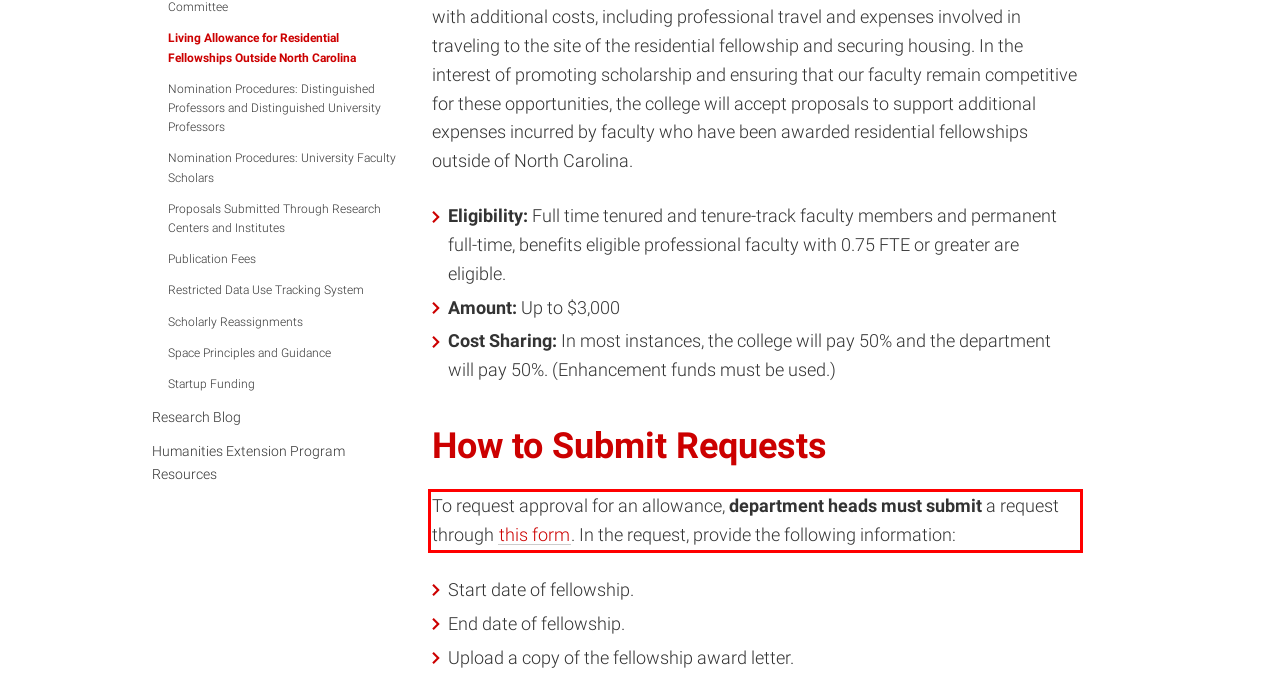With the given screenshot of a webpage, locate the red rectangle bounding box and extract the text content using OCR.

To request approval for an allowance, department heads must submit a request through this form. In the request, provide the following information: